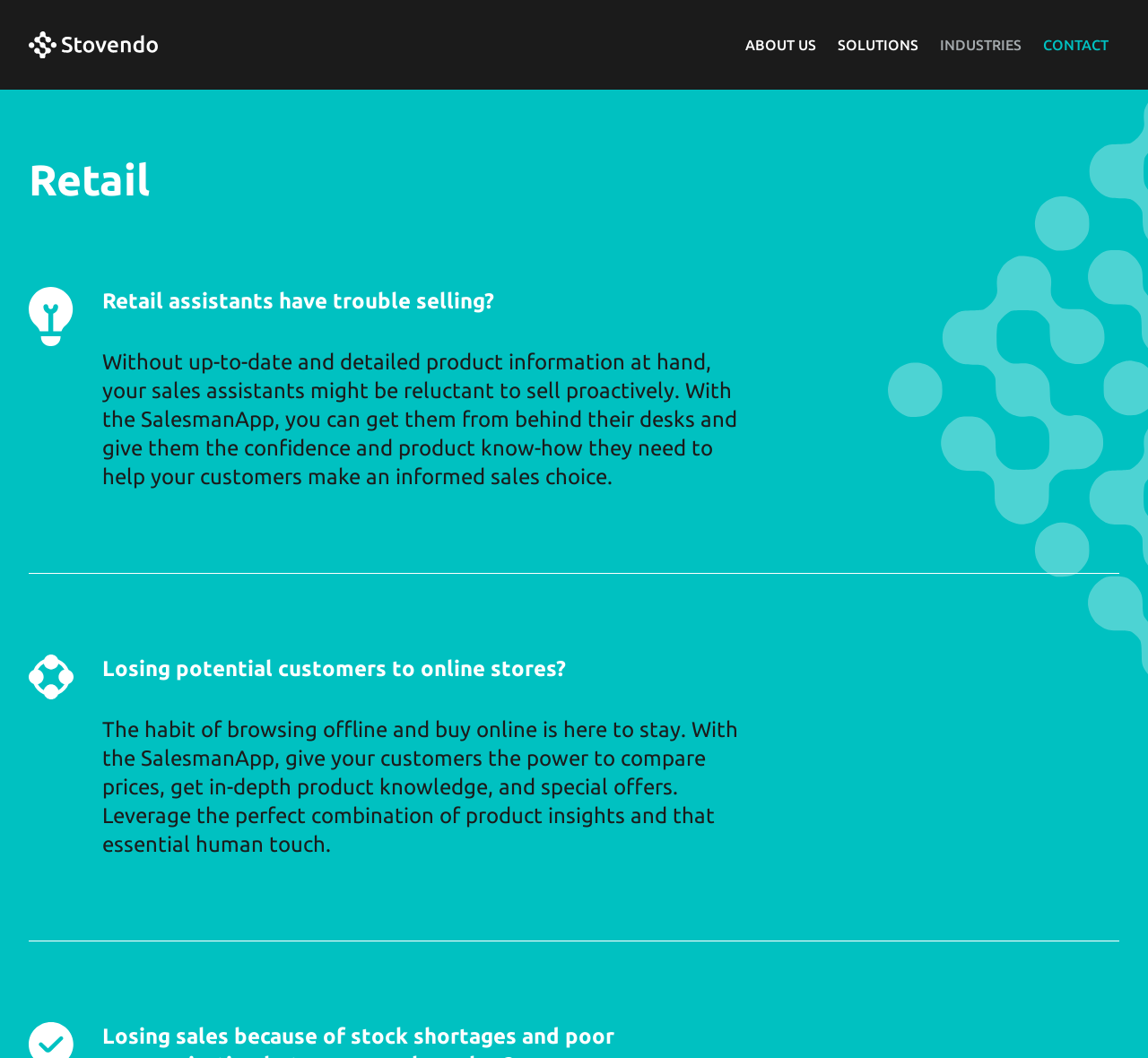Extract the bounding box for the UI element that matches this description: "September 2020".

None